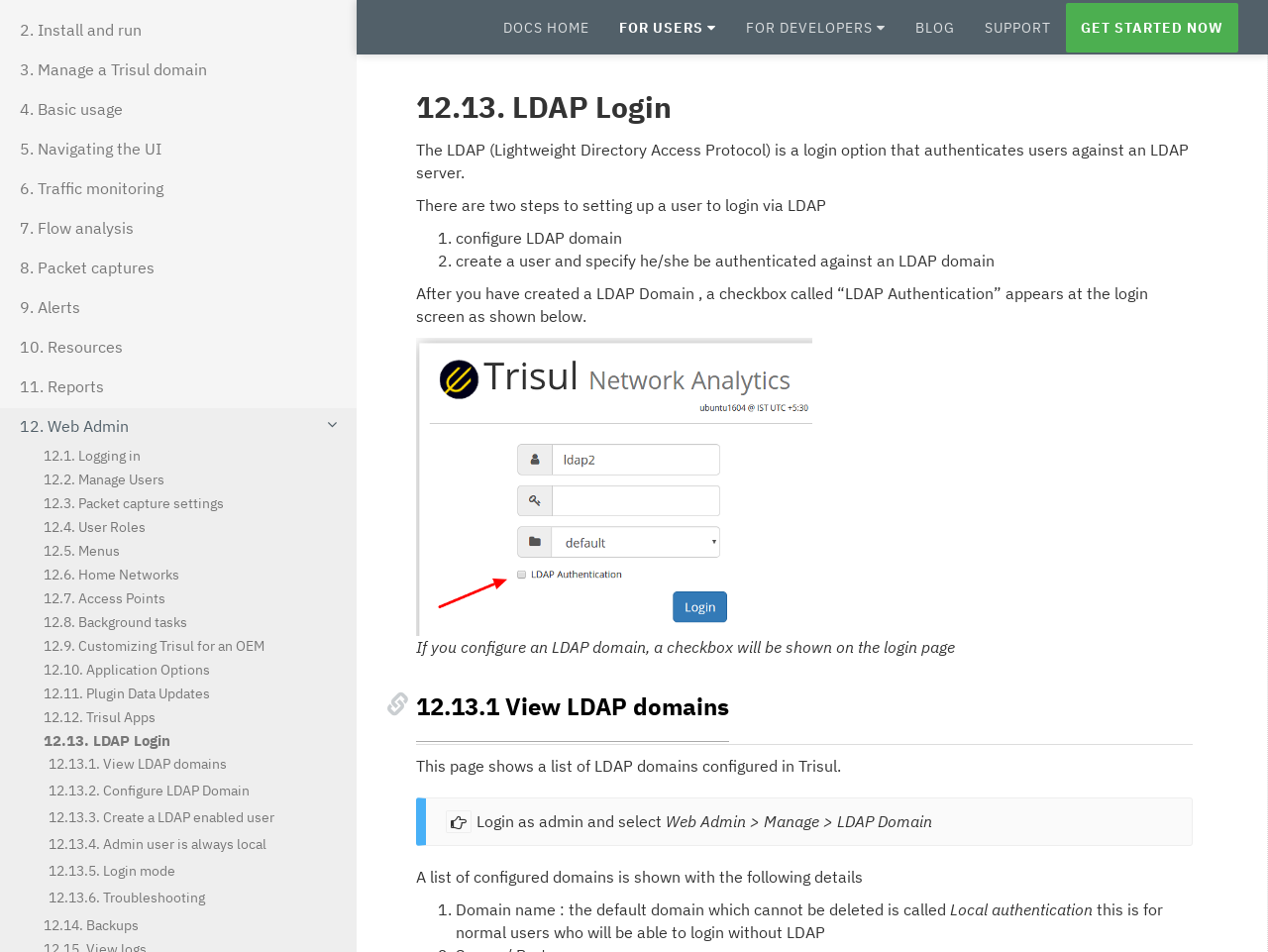Given the element description For Developers, predict the bounding box coordinates for the UI element in the webpage screenshot. The format should be (top-left x, top-left y, bottom-right x, bottom-right y), and the values should be between 0 and 1.

[0.577, 0.021, 0.71, 0.073]